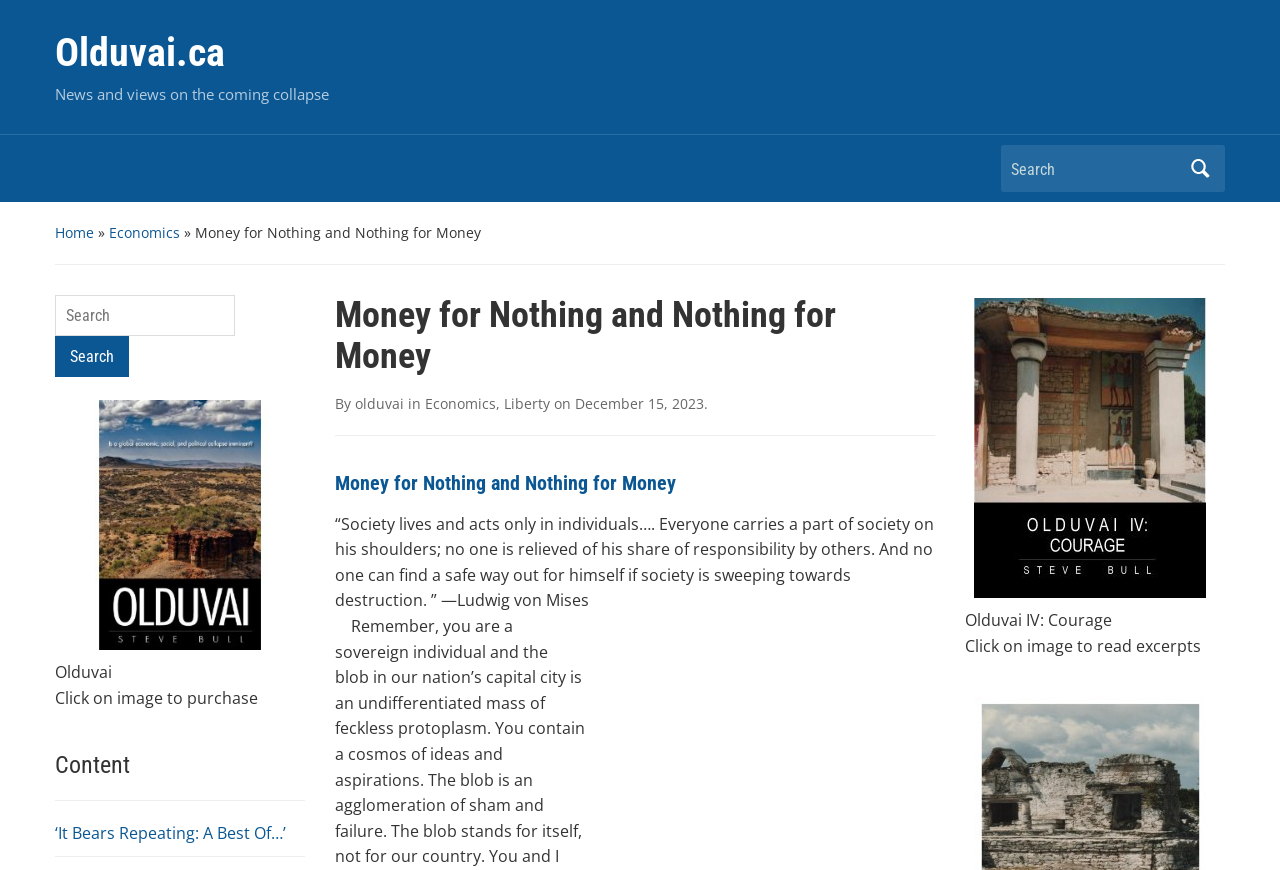Identify the bounding box coordinates of the specific part of the webpage to click to complete this instruction: "Go to the page 'September 2017'".

None